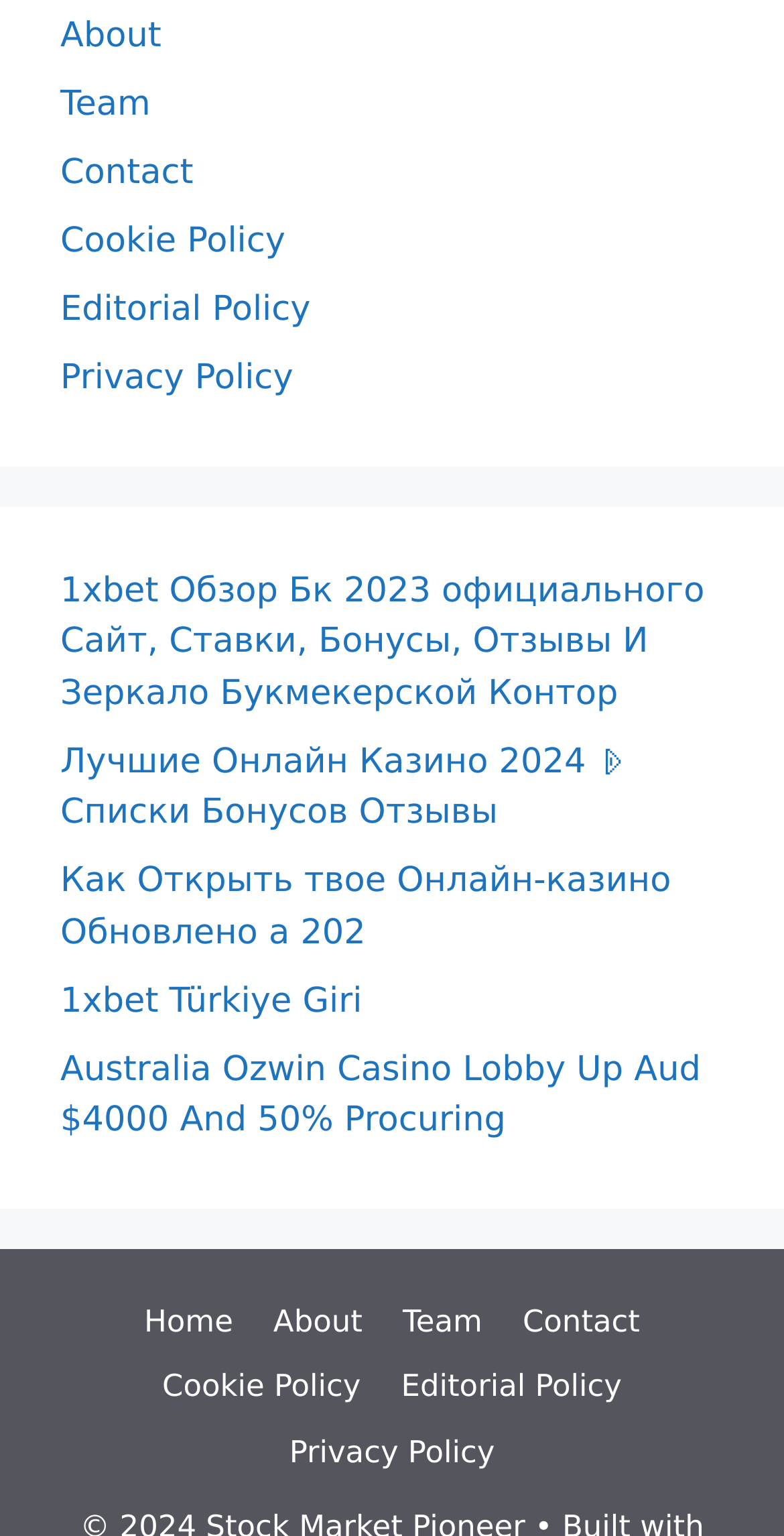Please give a one-word or short phrase response to the following question: 
What is the first link in the bottom navigation bar?

Home